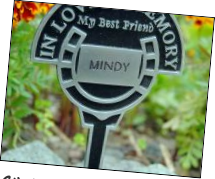Where is the plaque placed?
Please use the image to deliver a detailed and complete answer.

The question inquires about the location of the plaque. By analyzing the image, I observed that the plaque is situated in a natural outdoor setting, possibly a garden or memorial site, as evidenced by the vibrant plants in the background, which creates a tranquil and respectful ambiance.